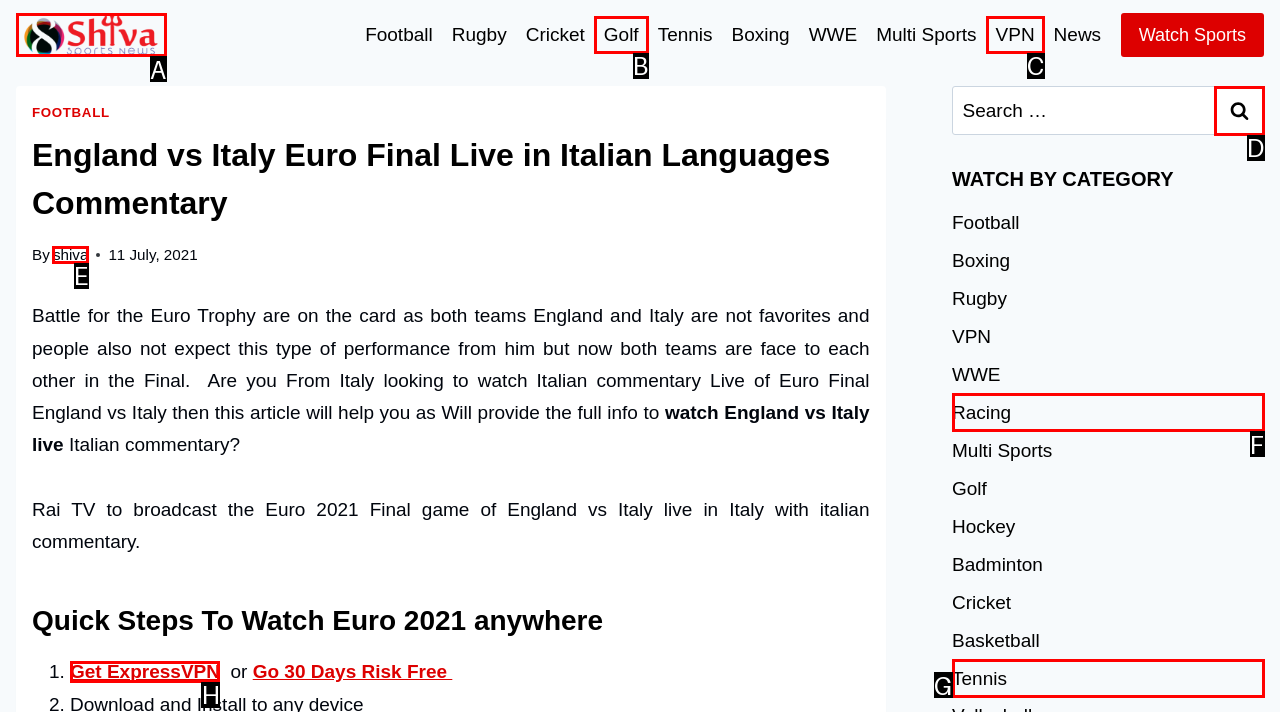Identify the letter of the option that best matches the following description: alt="Shiva Sports News". Respond with the letter directly.

A